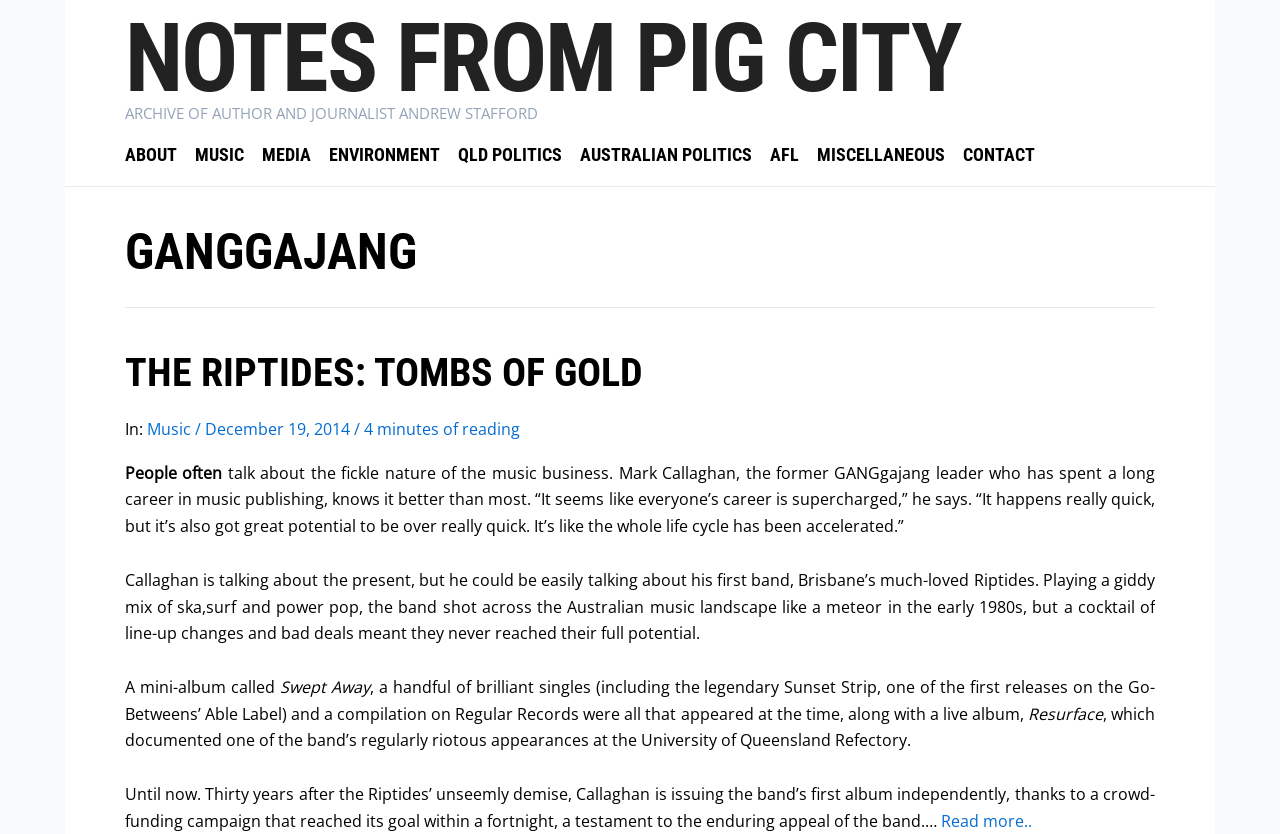Could you determine the bounding box coordinates of the clickable element to complete the instruction: "Read more about 'THE RIPTIDES: TOMBS OF GOLD'"? Provide the coordinates as four float numbers between 0 and 1, i.e., [left, top, right, bottom].

[0.098, 0.419, 0.502, 0.475]